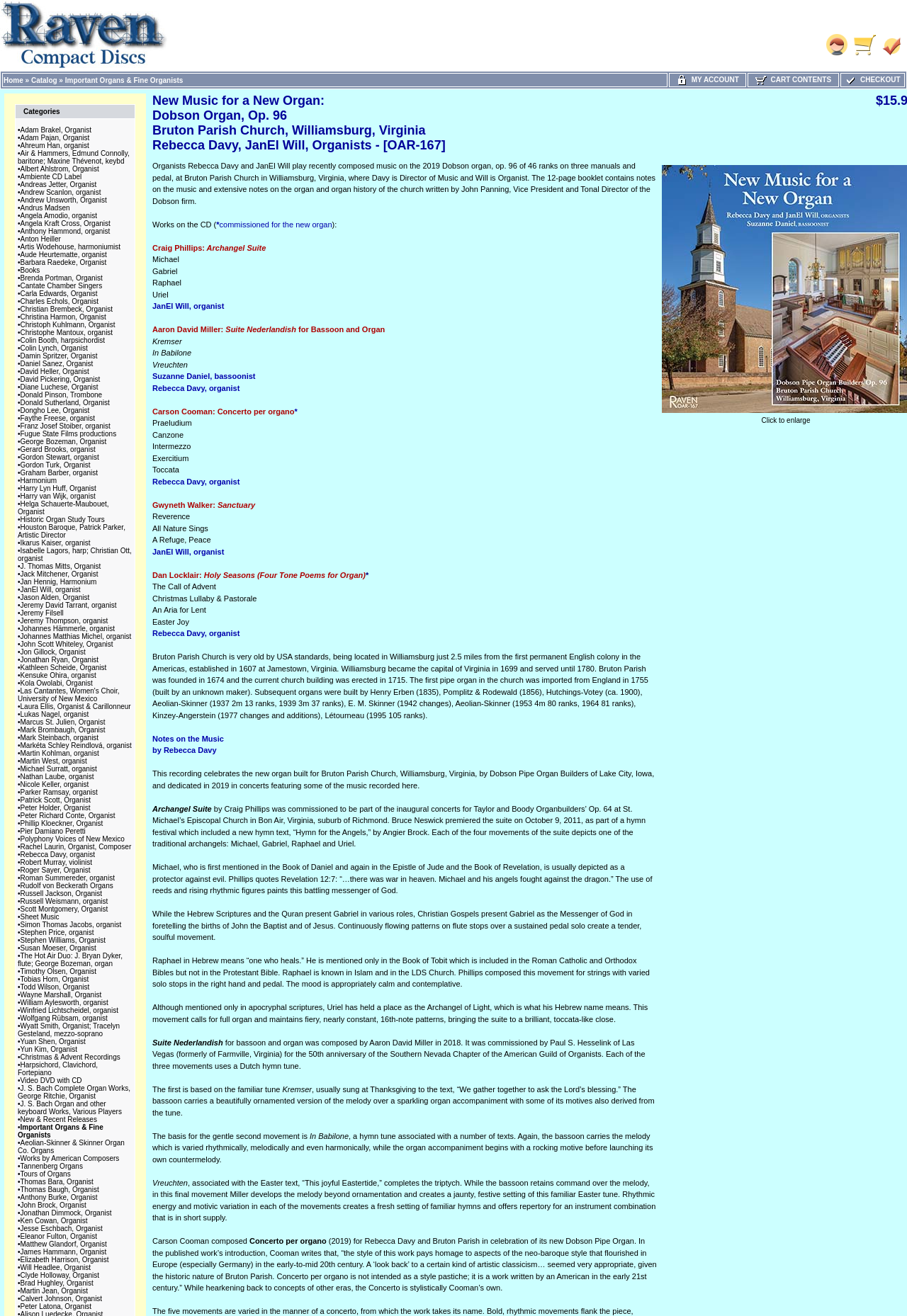Give a one-word or short phrase answer to the question: 
What is the name of the church mentioned on the current page?

Bruton Parish Church